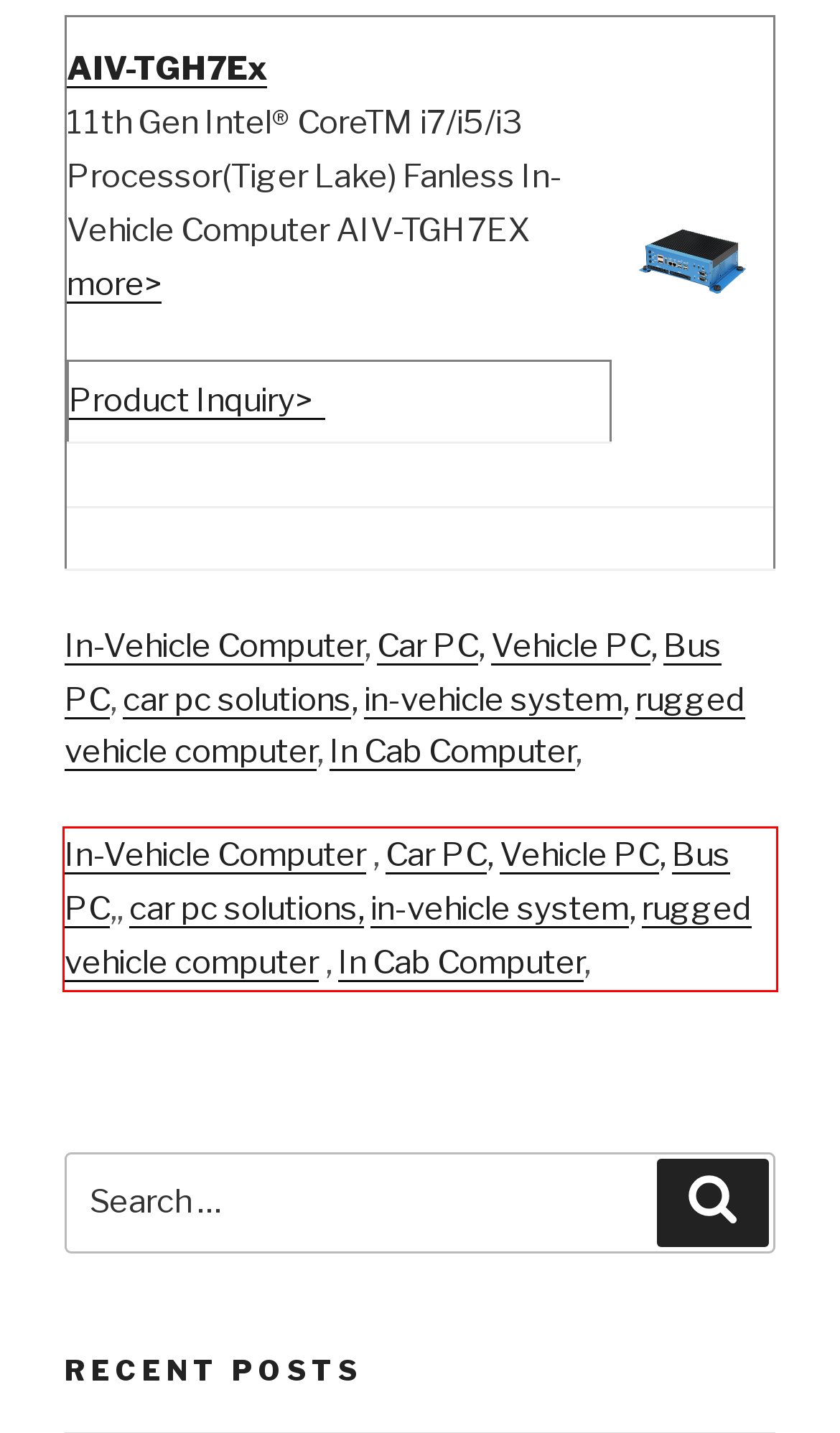Please identify and extract the text content from the UI element encased in a red bounding box on the provided webpage screenshot.

In-Vehicle Computer , Car PC, Vehicle PC, Bus PC,, car pc solutions, in-vehicle system, rugged vehicle computer , In Cab Computer,